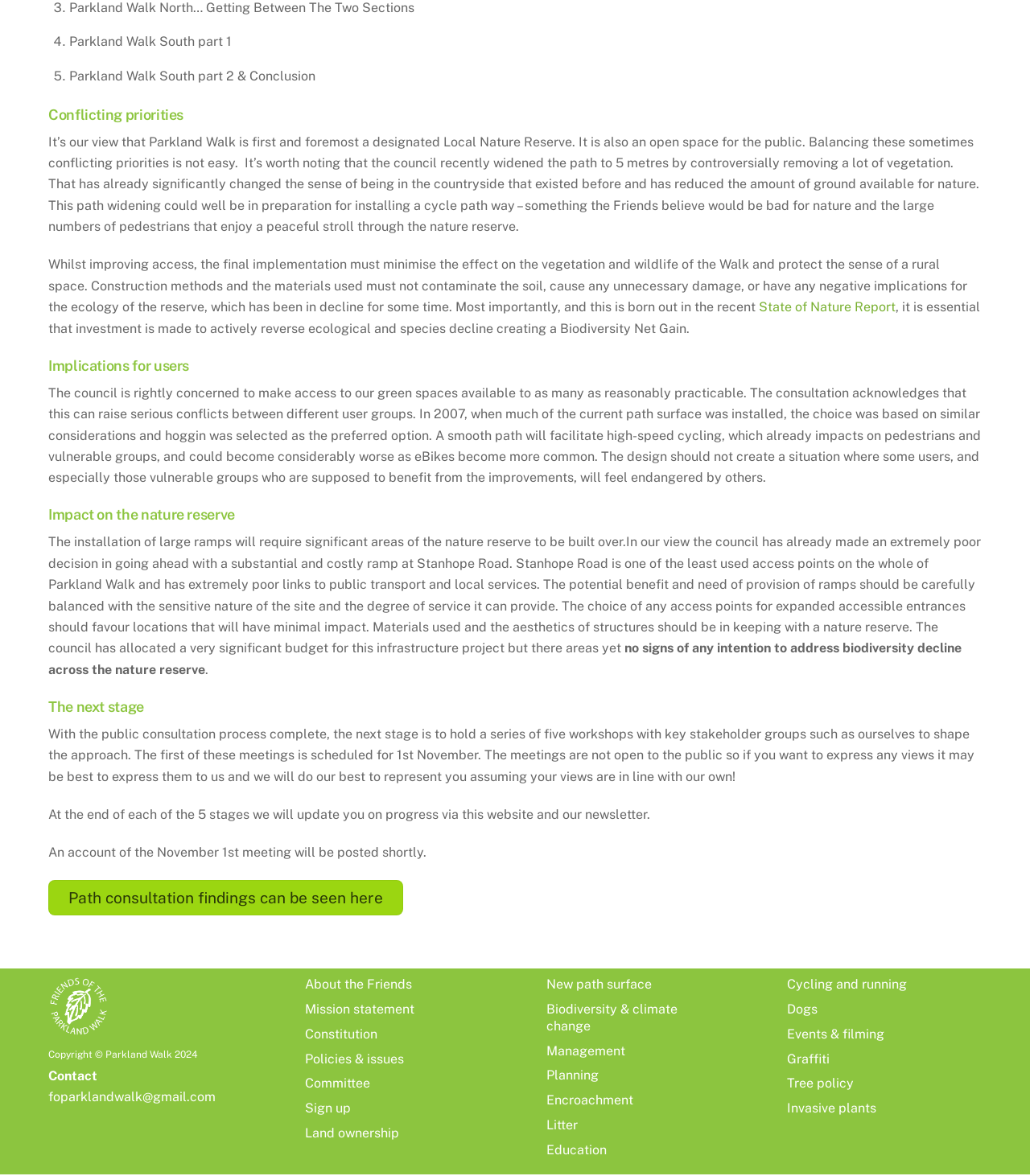Give a one-word or short phrase answer to the question: 
What is the primary purpose of Parkland Walk?

Local Nature Reserve